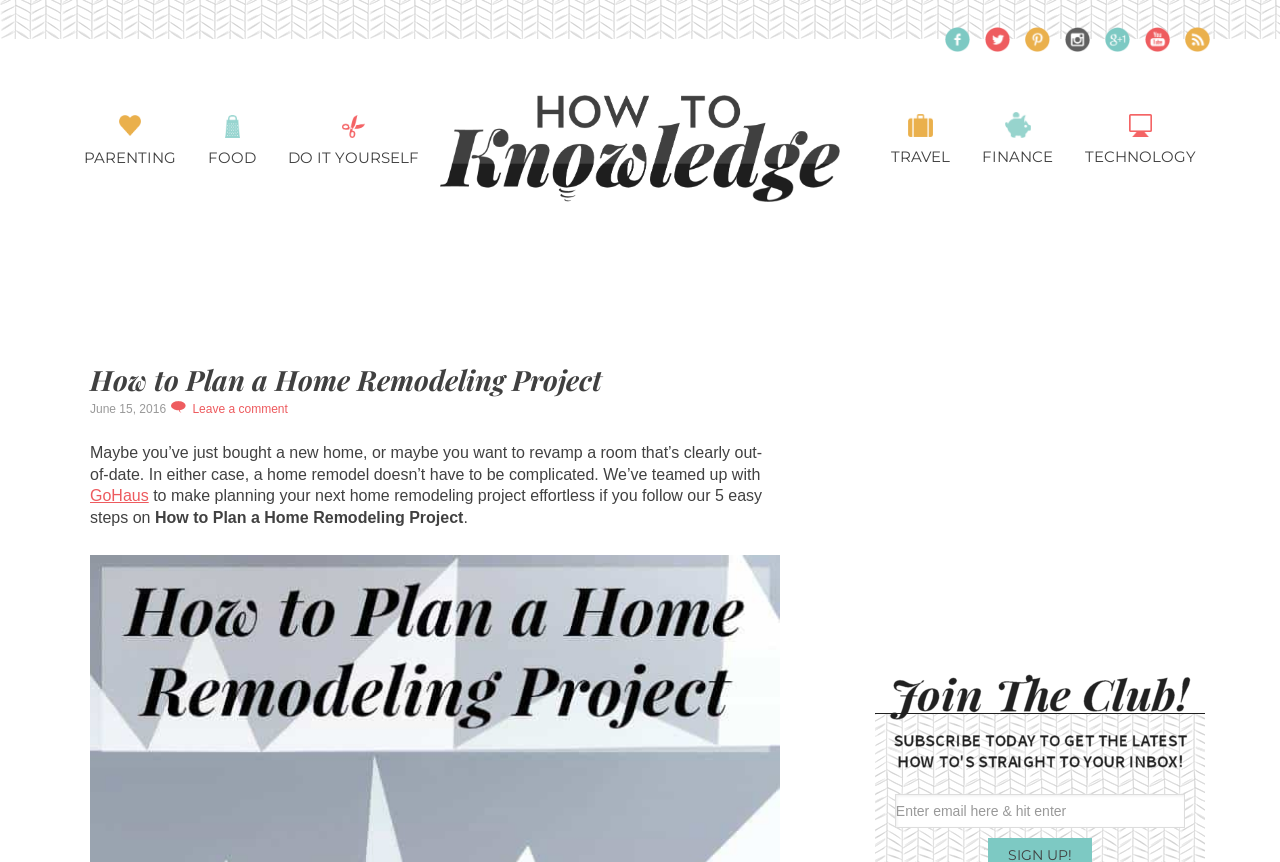Explain the contents of the webpage comprehensively.

This webpage is an archive of articles related to home remodeling, with a focus on providing knowledge and guidance to users. At the top, there is a main navigation menu with links to categories such as "PARENTING", "FOOD", "DO IT YOURSELF", and more. Below this, there is a prominent link to "HOW TO KNOWLEDGE", which suggests that the webpage is part of a larger knowledge base.

On the right side of the page, there is a secondary navigation menu with links to categories such as "TRAVEL", "FINANCE", and "TECHNOLOGY". Above this, there are several small links, possibly social media icons or other external links.

The main content of the page is an article titled "How to Plan a Home Remodeling Project", which appears to be a guide for users planning a home remodel. The article is divided into sections, with headings and paragraphs of text. There is also a timestamp indicating that the article was published on June 15, 2016, and a link to leave a comment.

The article itself discusses the process of planning a home remodel, with a brief introduction and a mention of a partnership with "GoHaus" to make the planning process easier. The text is accompanied by two advertisements, one above and one below the article.

At the bottom of the page, there is a textbox where users can enter their email address and hit enter, possibly to subscribe to a newsletter or receive updates.